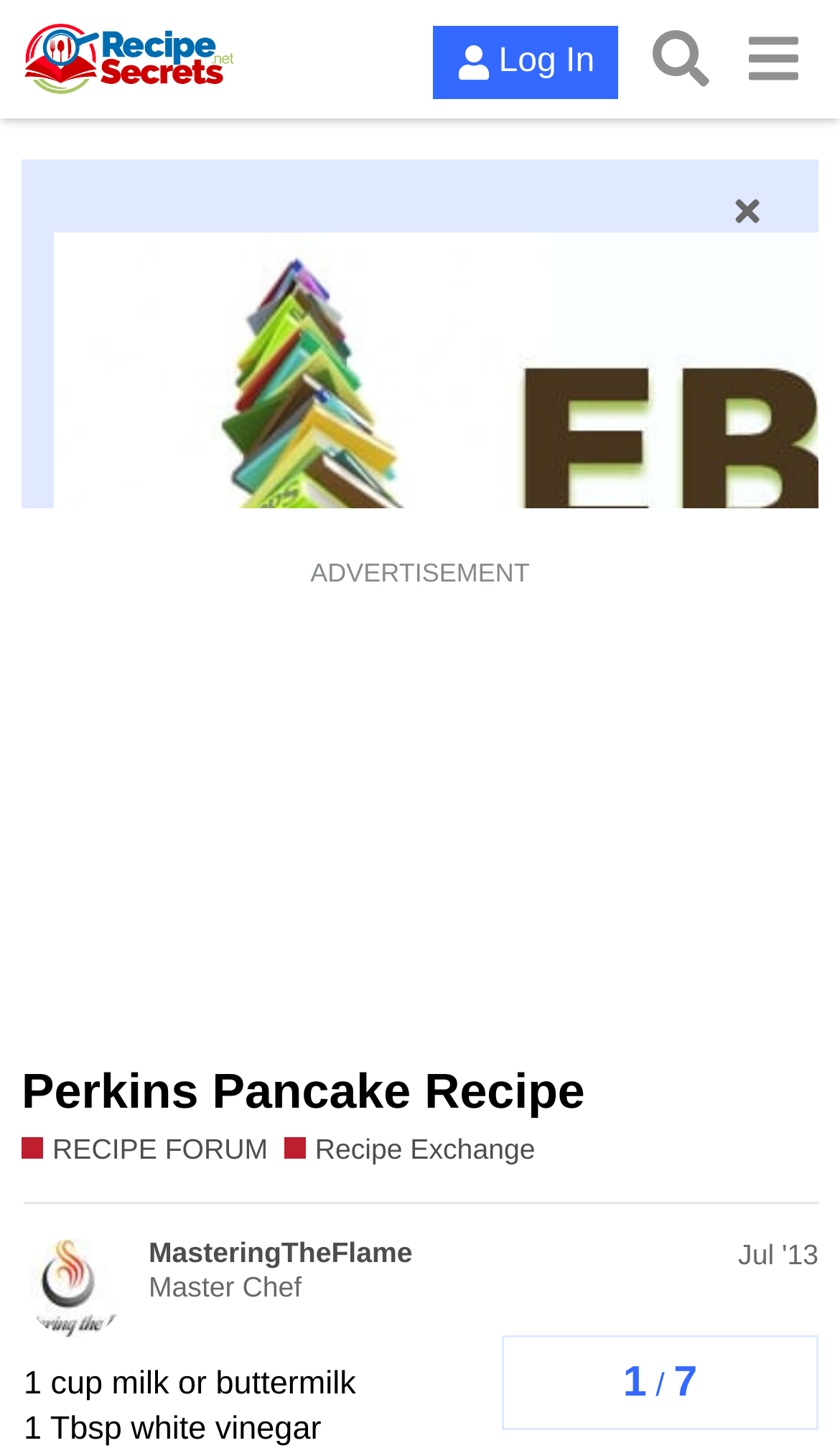Provide a thorough description of the webpage you see.

This webpage appears to be a recipe forum, specifically showcasing the Perkins Pancake Recipe. At the top, there is a header section with a link to the website's title, "Secret Recipes Revealed: Recreate Iconic Restaurant Dishes in Your Own Kitchen", accompanied by an image. To the right of this section, there are three buttons: "Log In", "Search", and a menu button.

Below the header section, there is a brief introduction to the website, inviting users to join the community of recipe sharers and explore the collection of free cookbooks. This introduction is divided into two paragraphs.

On the left side of the page, there is a section dedicated to the recipe, with a heading "Perkins Pancake Recipe" and a link to the recipe forum. Below this, there are links to "RECIPE FORUM" and "Recipe Exchange", which seem to be related to the recipe sharing community.

To the right of the recipe section, there is an advertisement iframe, taking up a significant portion of the page.

At the bottom of the page, there is a navigation section displaying the topic progress, with headings indicating the current page number and total number of pages. Below this, there is a section with the recipe's author information, "MasteringTheFlame Master Chef Jul '13", along with the recipe's ingredients, including "1 cup milk or buttermilk", "1 Tbsp white vinegar", and others.